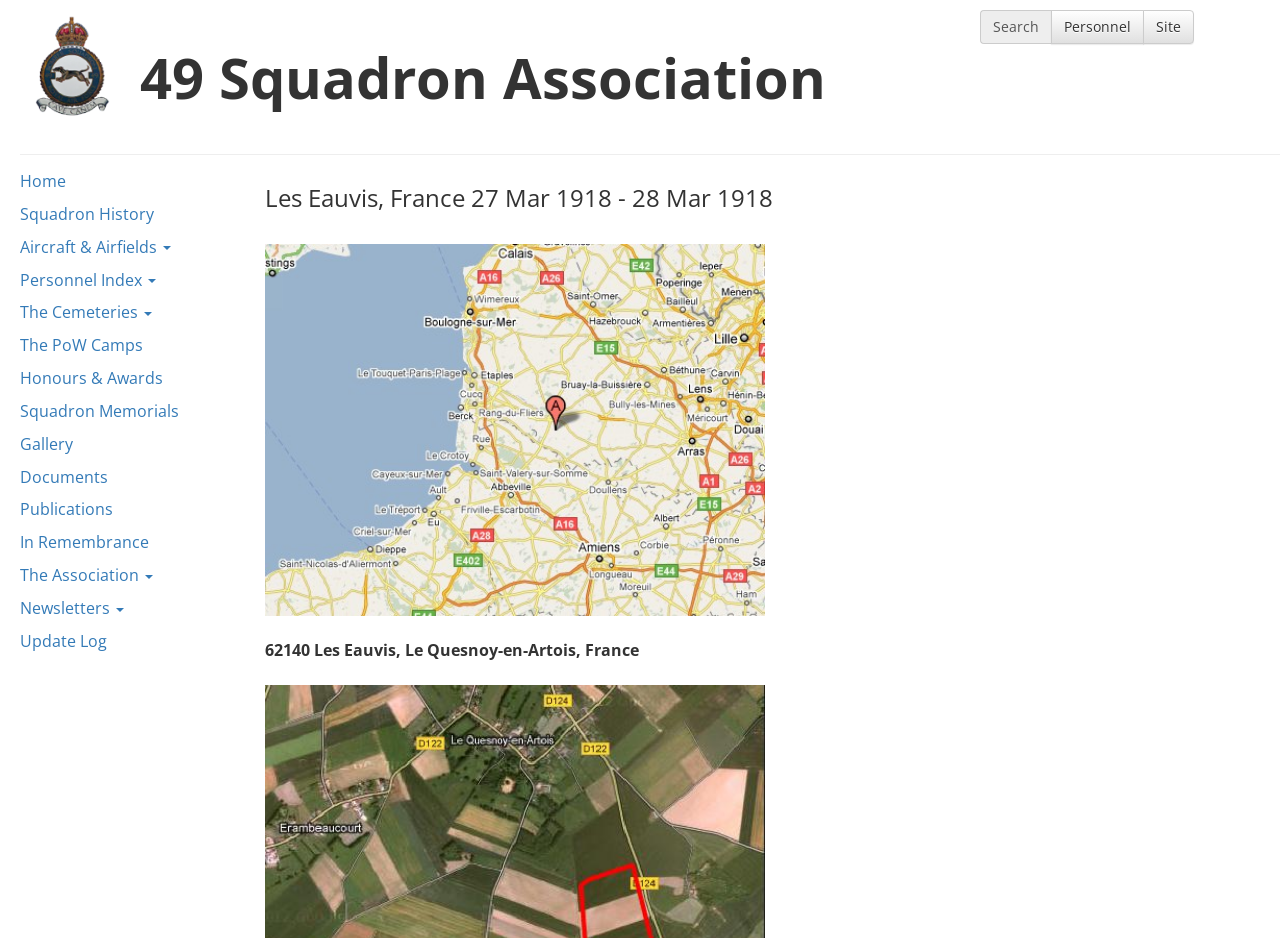With reference to the image, please provide a detailed answer to the following question: What is the date range mentioned in the webpage?

I found the date range by looking at the heading 'Les Eauvis, France 27 Mar 1918 - 28 Mar 1918' which provides the specific dates.